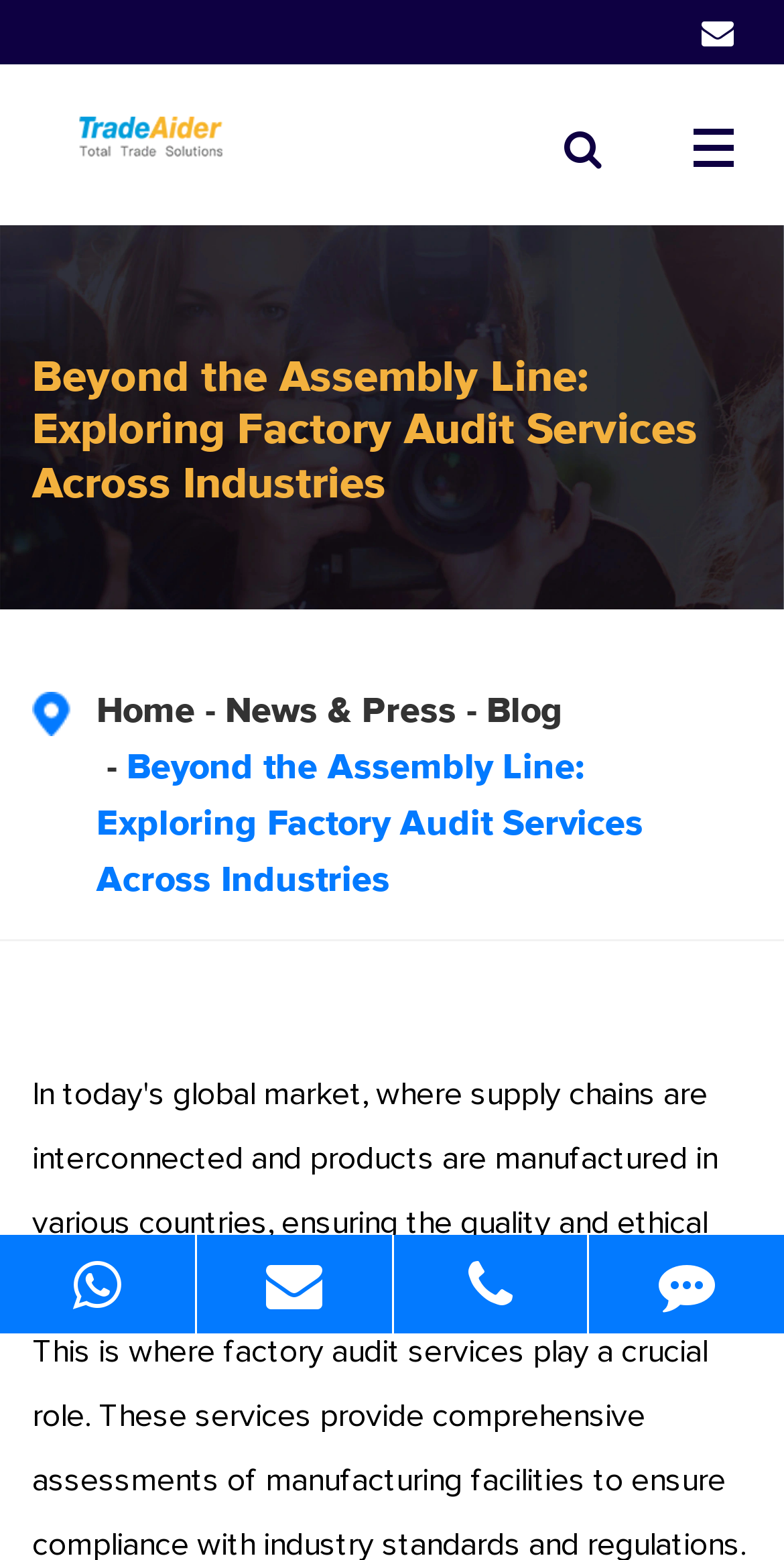Locate the bounding box coordinates of the area where you should click to accomplish the instruction: "View the news and press".

[0.287, 0.445, 0.582, 0.468]